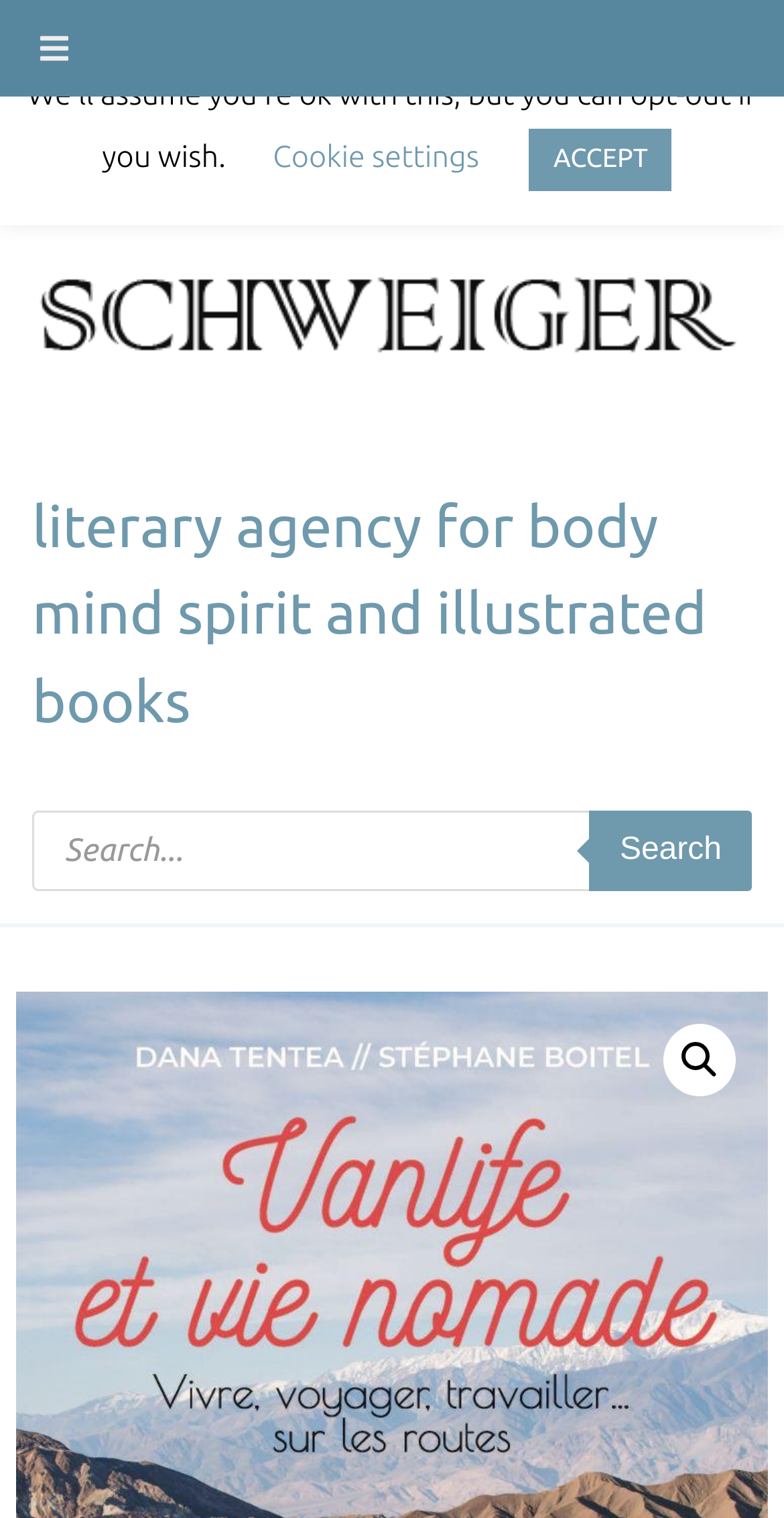Is there a menu toggle button on the webpage?
Using the information from the image, provide a comprehensive answer to the question.

There is a button labeled 'Toggle Menu' at the top-left corner of the webpage, which suggests that it is used to toggle a menu on and off.